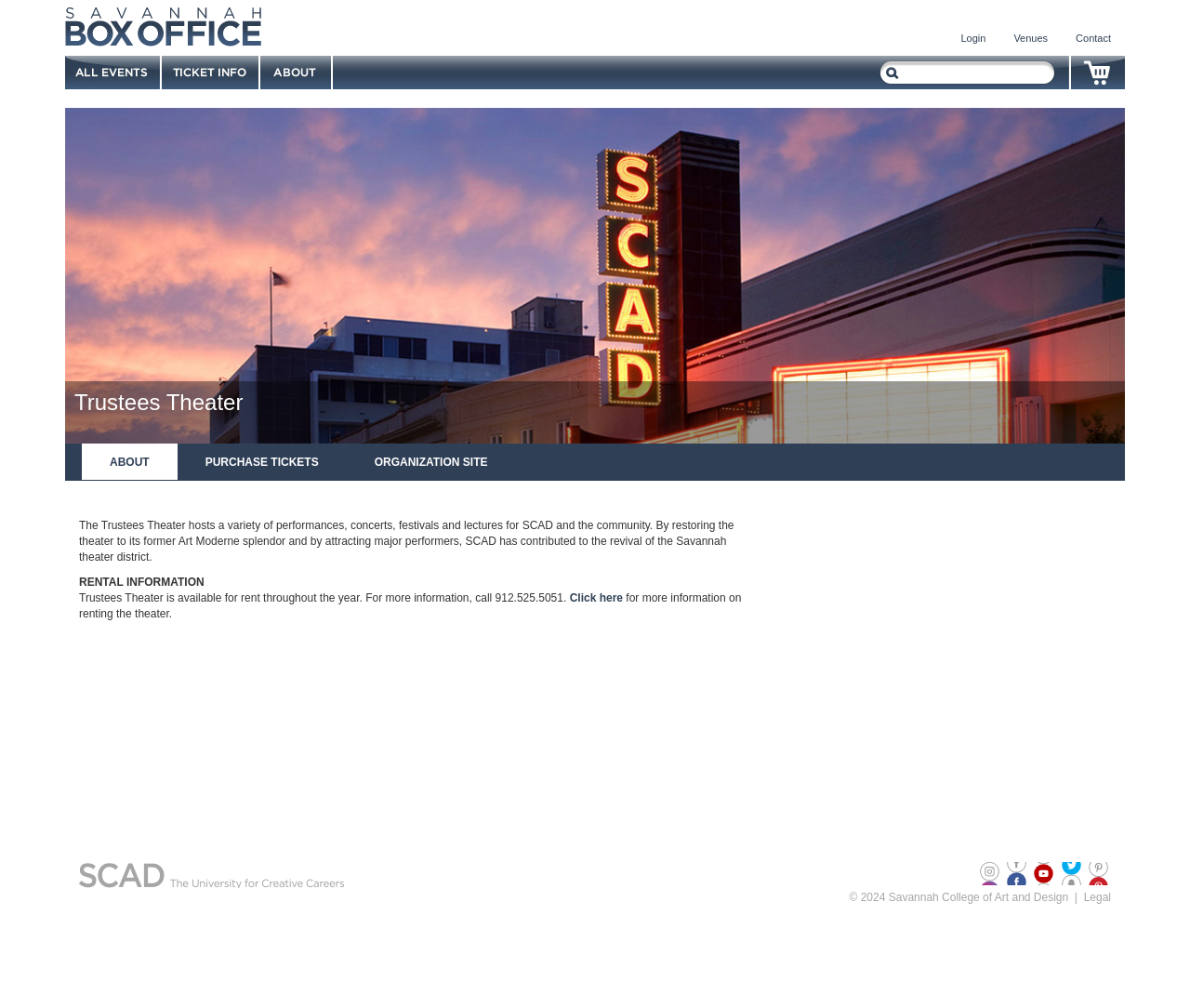Please determine the bounding box coordinates of the element's region to click in order to carry out the following instruction: "Click on the 'All Events' link". The coordinates should be four float numbers between 0 and 1, i.e., [left, top, right, bottom].

[0.055, 0.055, 0.134, 0.088]